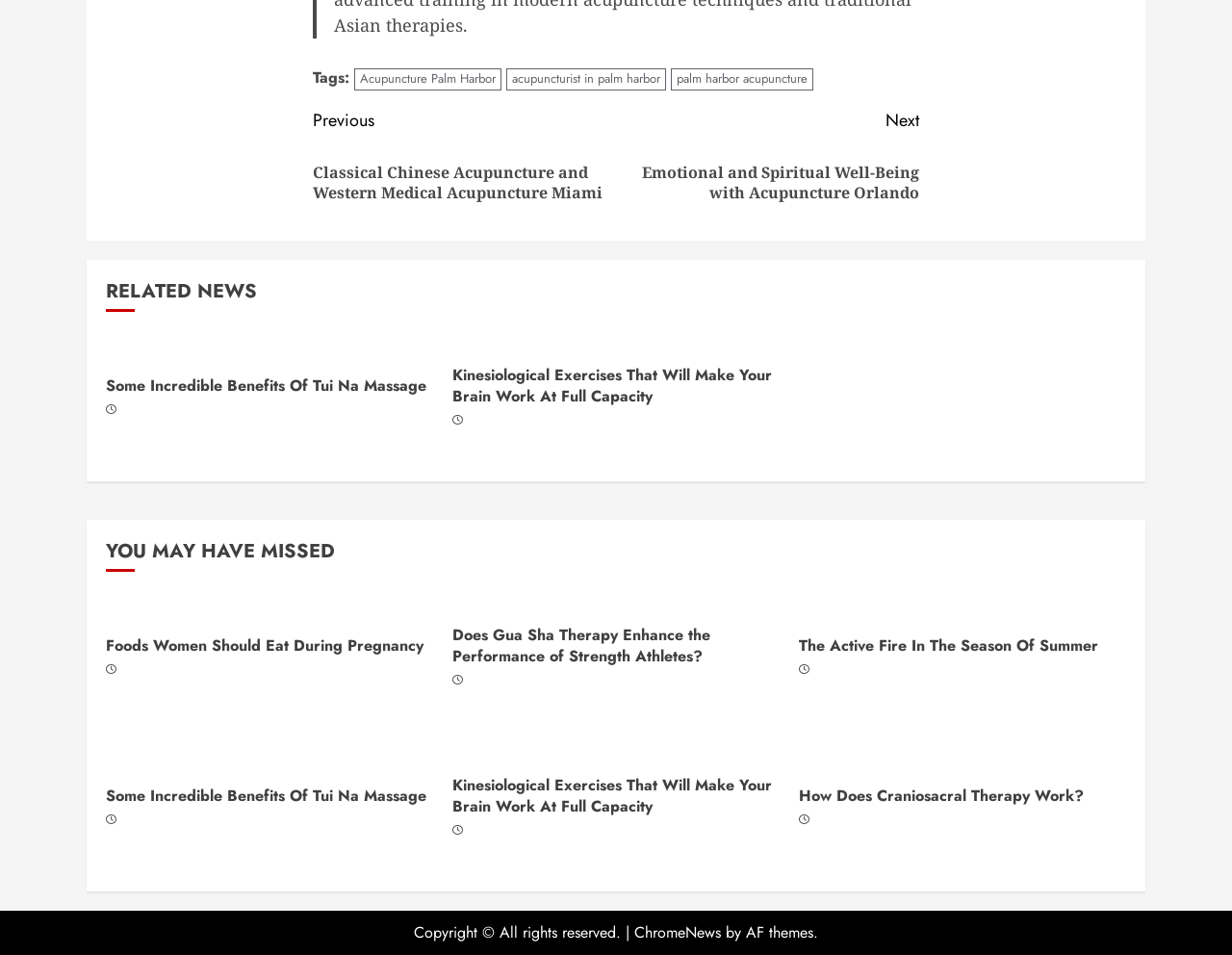Find the bounding box coordinates of the clickable region needed to perform the following instruction: "View 'Some Incredible Benefits Of Tui Na Massage'". The coordinates should be provided as four float numbers between 0 and 1, i.e., [left, top, right, bottom].

[0.086, 0.392, 0.346, 0.416]